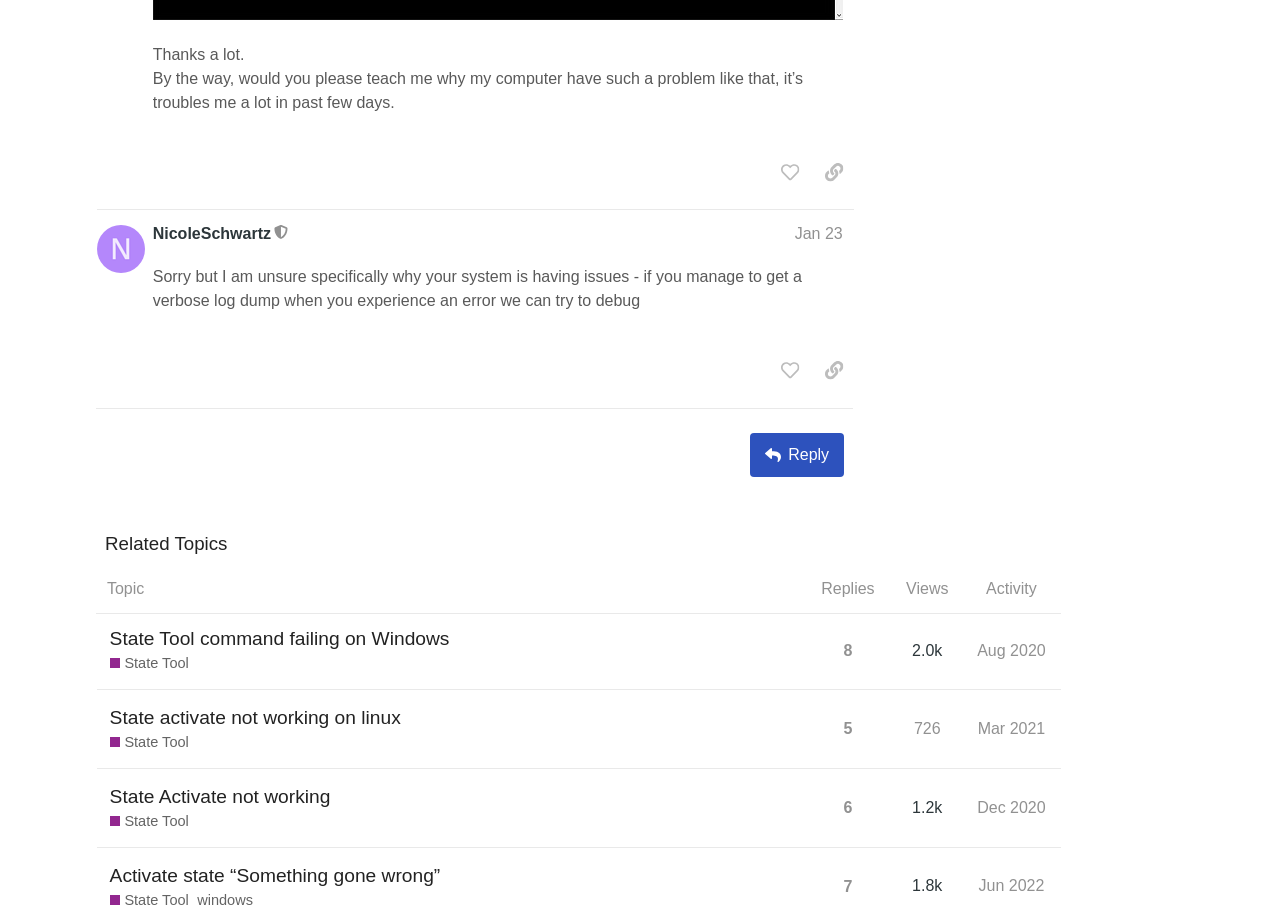Answer the question in one word or a short phrase:
How many replies does the topic 'State Tool command failing on Windows' have?

8